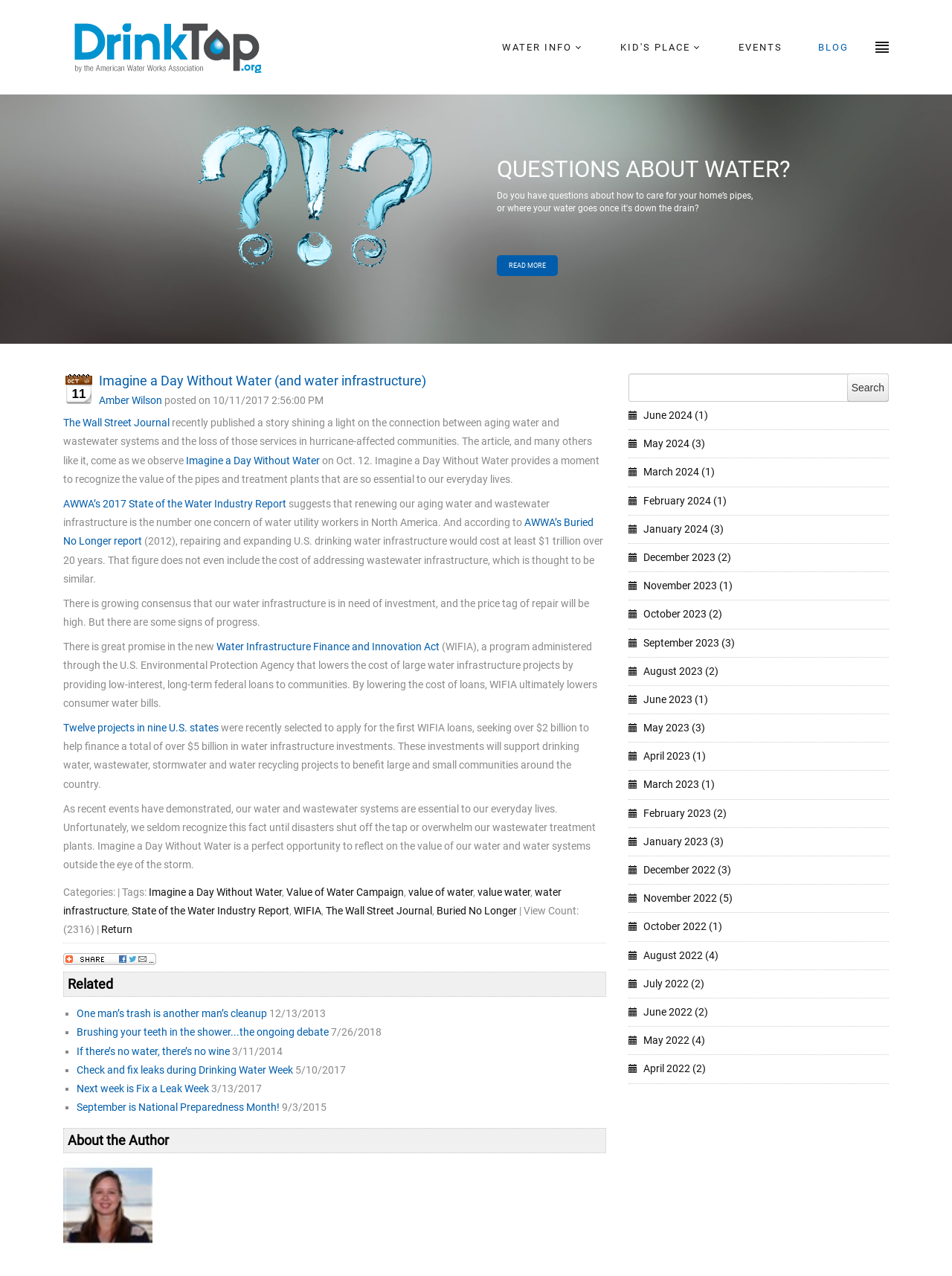Specify the bounding box coordinates of the region I need to click to perform the following instruction: "View details of CROSS TRAIL FX.ONE SUPERLITE". The coordinates must be four float numbers in the range of 0 to 1, i.e., [left, top, right, bottom].

None